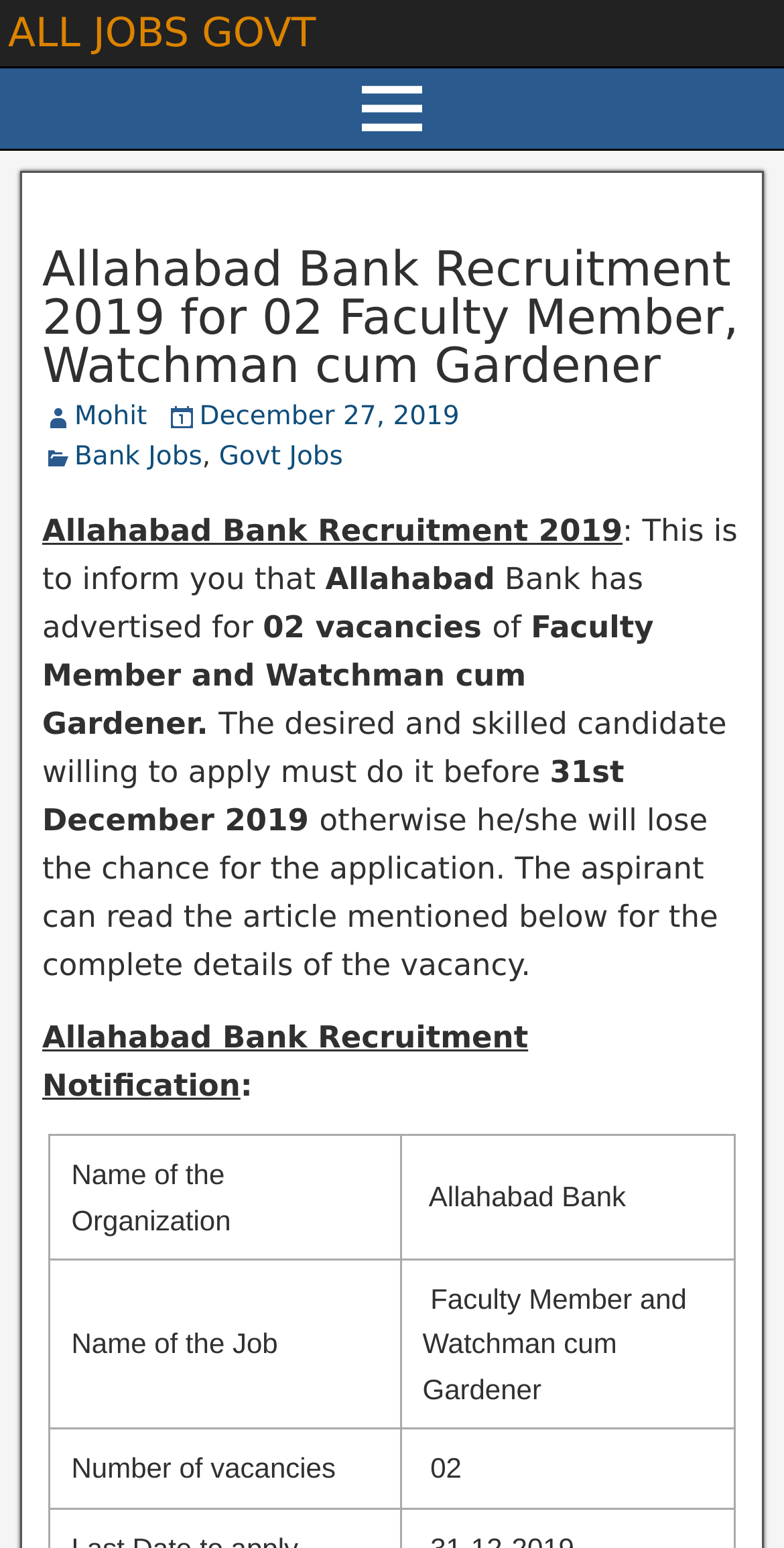How many vacancies are available?
Provide an in-depth and detailed answer to the question.

The answer can be found in the table section of the webpage, where it is mentioned as 'Number of vacancies' with the value '02'.